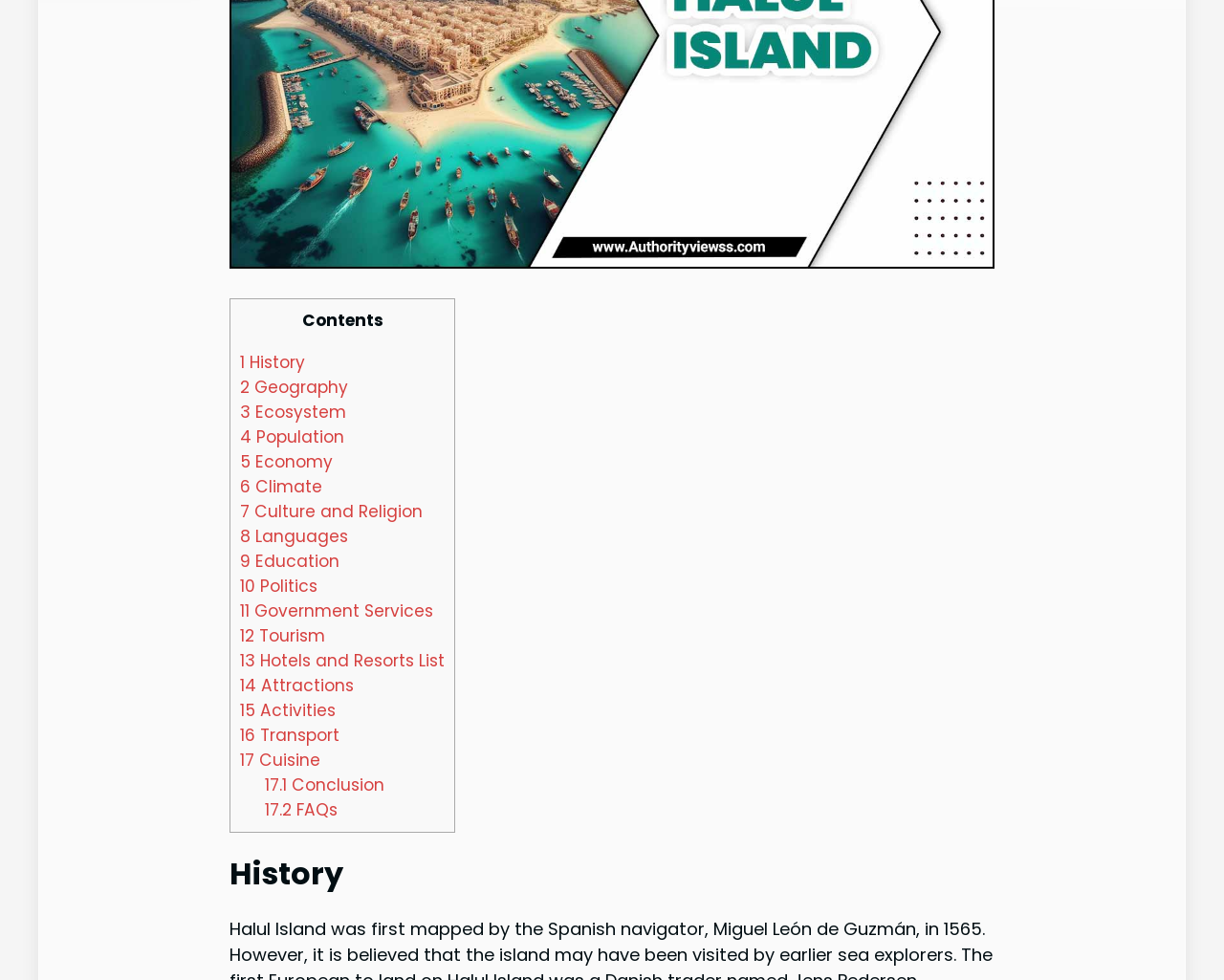Answer the question in one word or a short phrase:
What is the first topic listed under Contents?

History